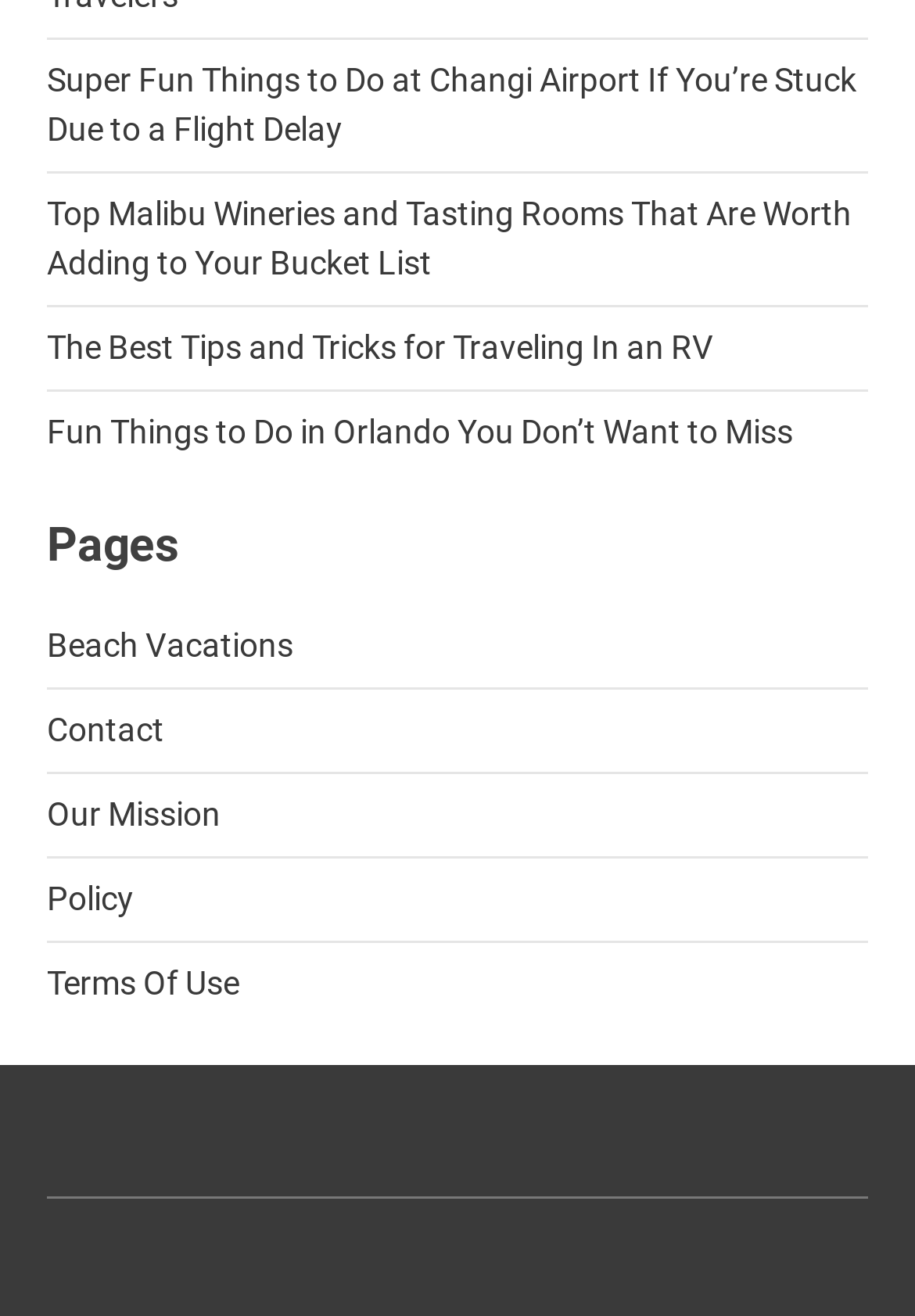Carefully examine the image and provide an in-depth answer to the question: What is the vertical position of the 'Contact' link relative to the 'Our Mission' link?

By comparing the y1 and y2 coordinates of the 'Contact' link [0.051, 0.54, 0.179, 0.568] and the 'Our Mission' link [0.051, 0.604, 0.241, 0.632], I found that the 'Contact' link is above the 'Our Mission' link.